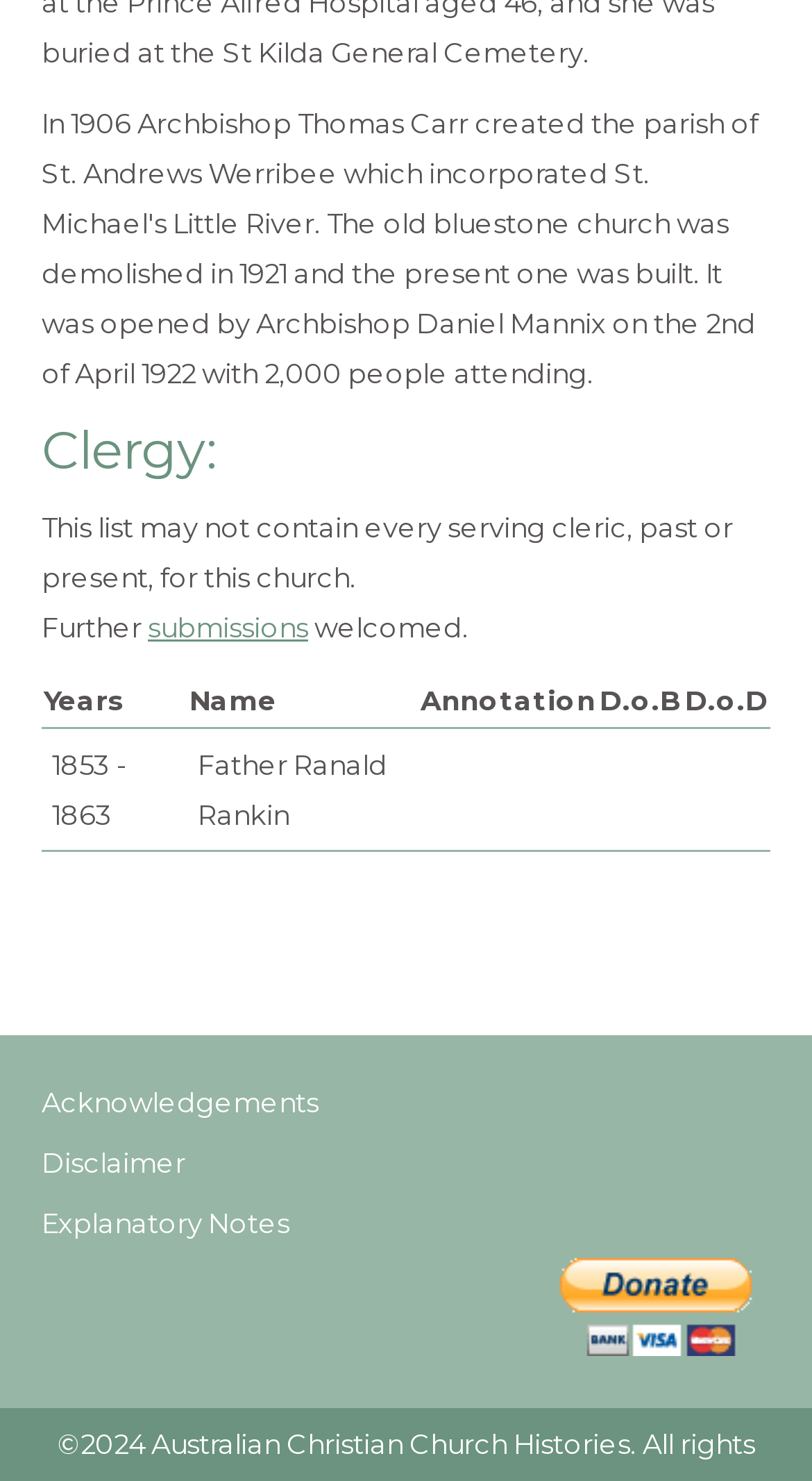What is the title of the list?
We need a detailed and exhaustive answer to the question. Please elaborate.

The title of the list is 'Clergy:' which is indicated by the heading element at the top of the webpage.